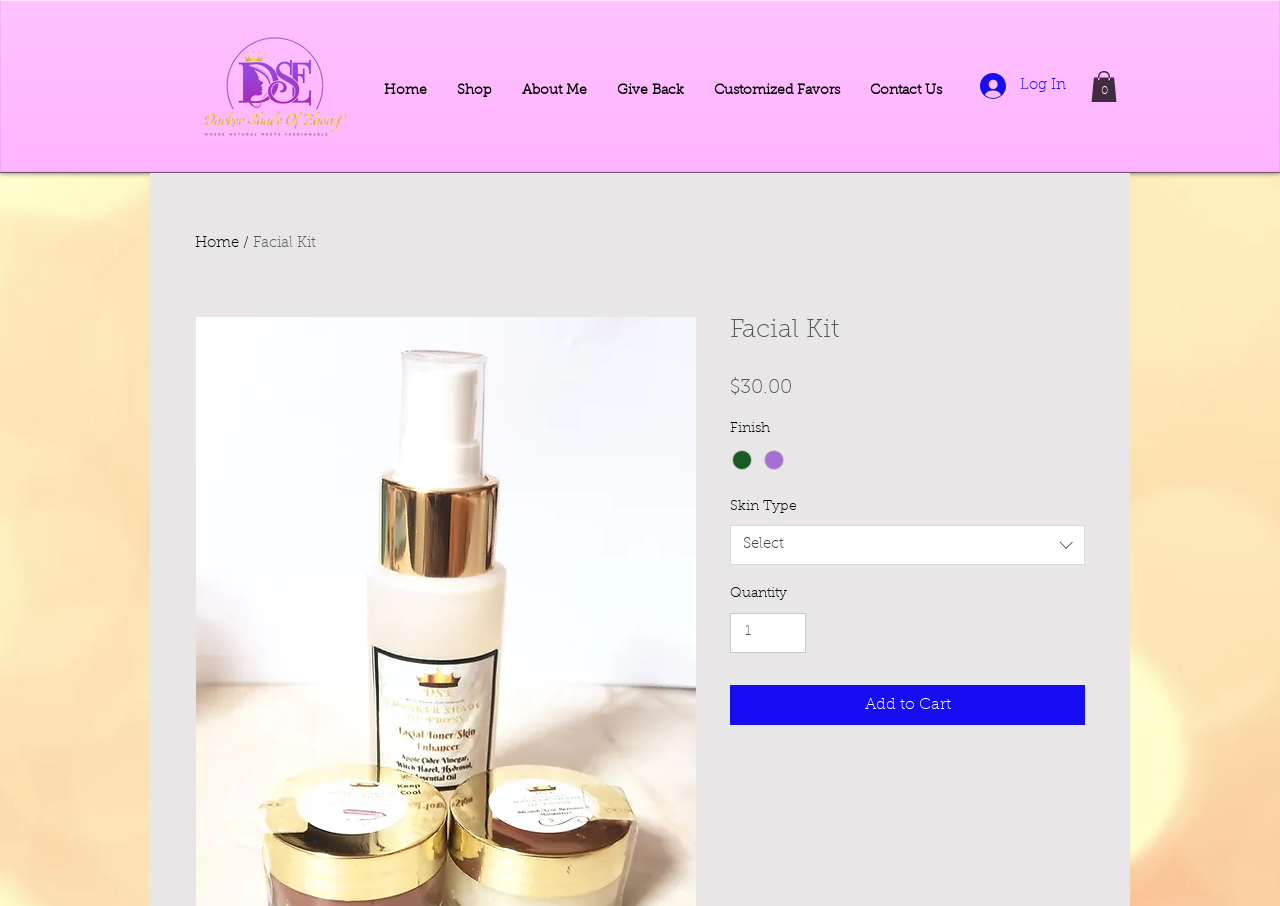Please analyze the image and provide a thorough answer to the question:
How many items are currently in the cart?

I found the number of items in the cart by looking at the button labeled 'Cart with 0 items', which indicates that there are currently 0 items in the cart.